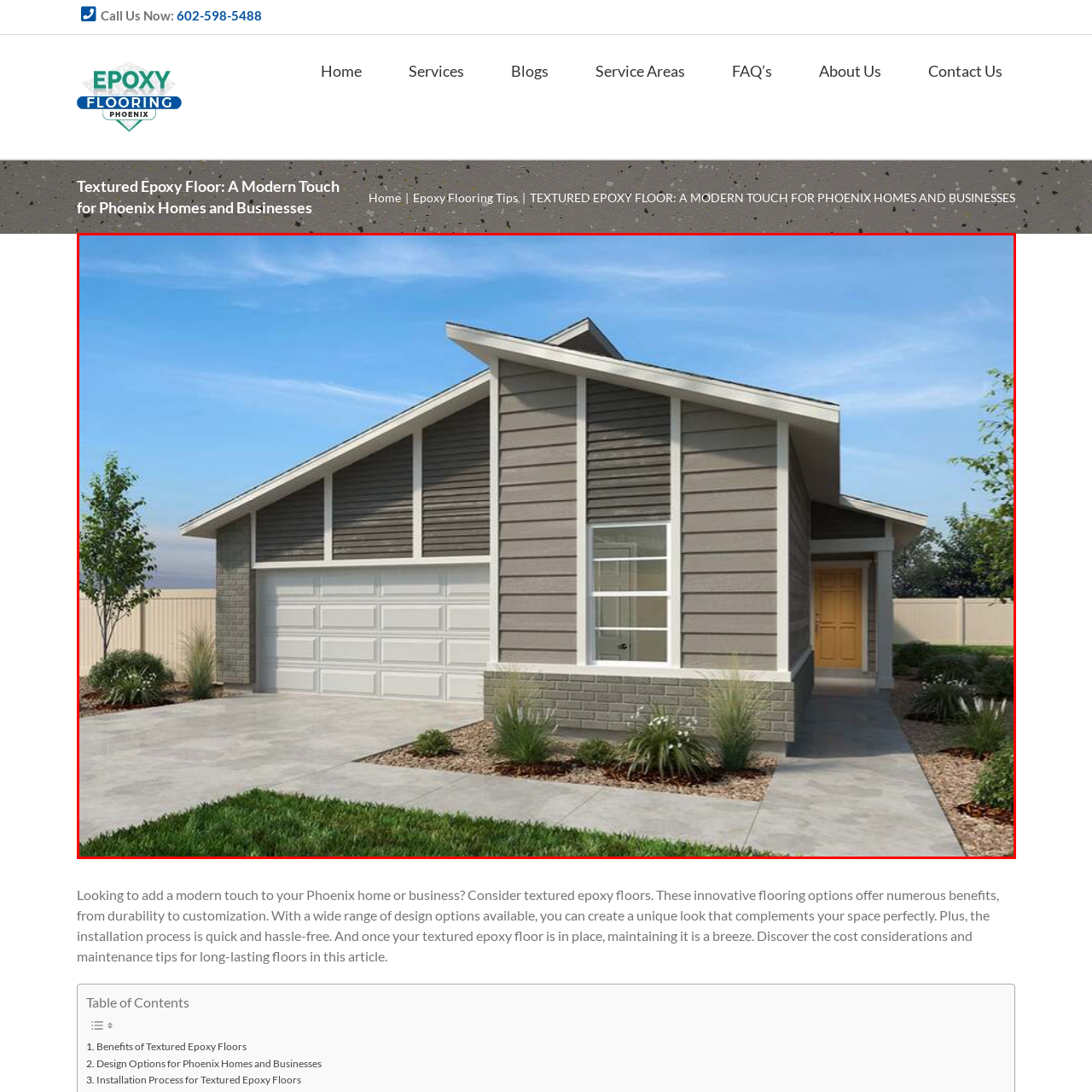Generate an in-depth caption for the image segment highlighted with a red box.

The image showcases a modern home featuring a sleek design with a textured epoxy floor option. The house features a striking combination of gray siding and a light-brick accent at the base, contrasting beautifully with the vibrant yellow door. A spacious garage door occupies a significant portion of the facade, drawing attention to the home's clean lines and contemporary aesthetic. Surrounding the house, neatly landscaped areas include ornamental grasses and strategically placed shrubs, adding a touch of greenery to the overall look. The clear blue sky above enhances the fresh and inviting ambiance of this Phoenix residence, emphasizing the modern touch that textured epoxy flooring can bring to both homes and businesses.